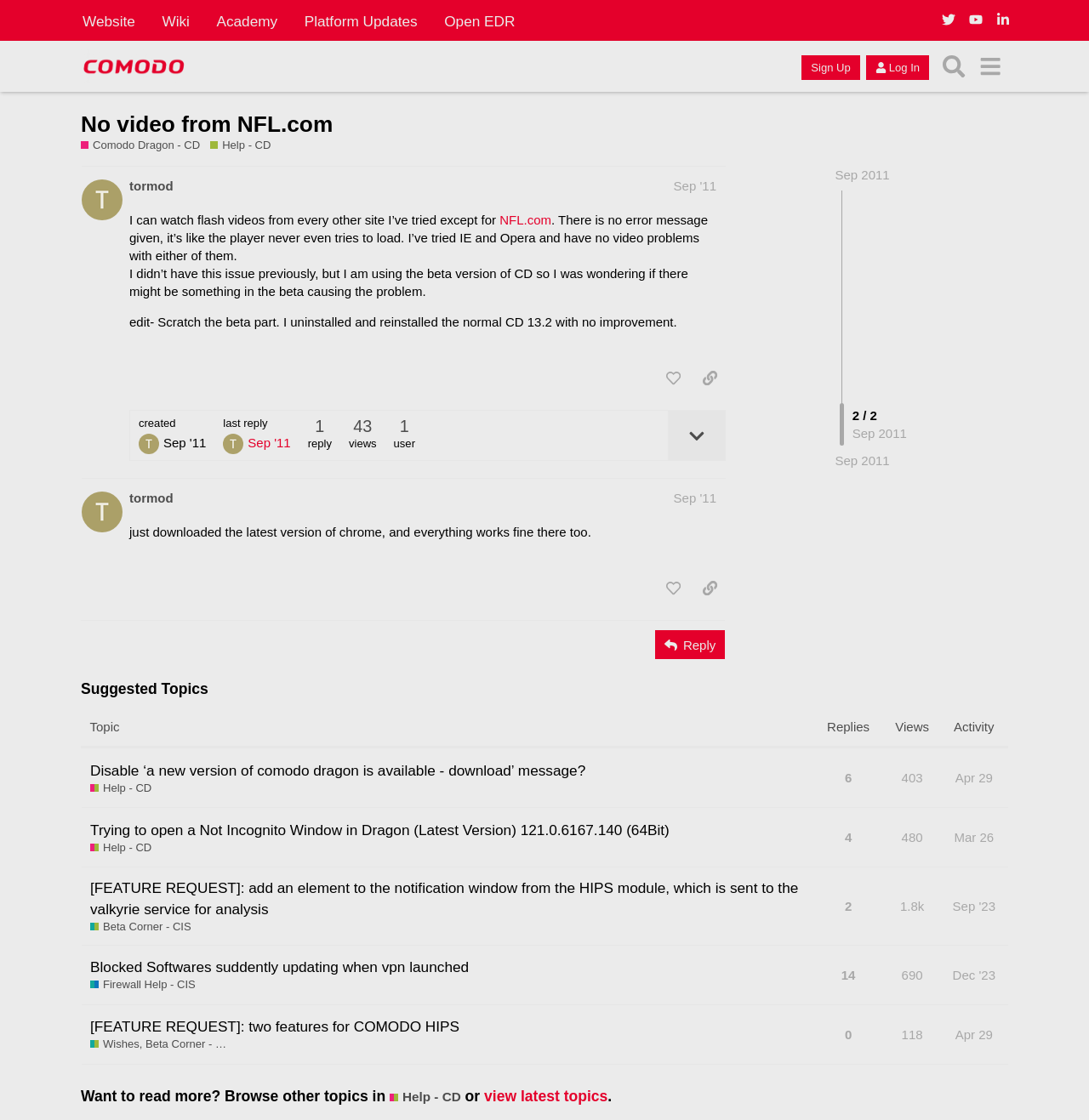Answer succinctly with a single word or phrase:
How many replies are there in the suggested topic 'Disable ‘a new version of comodo dragon is available - download’ message?'

6